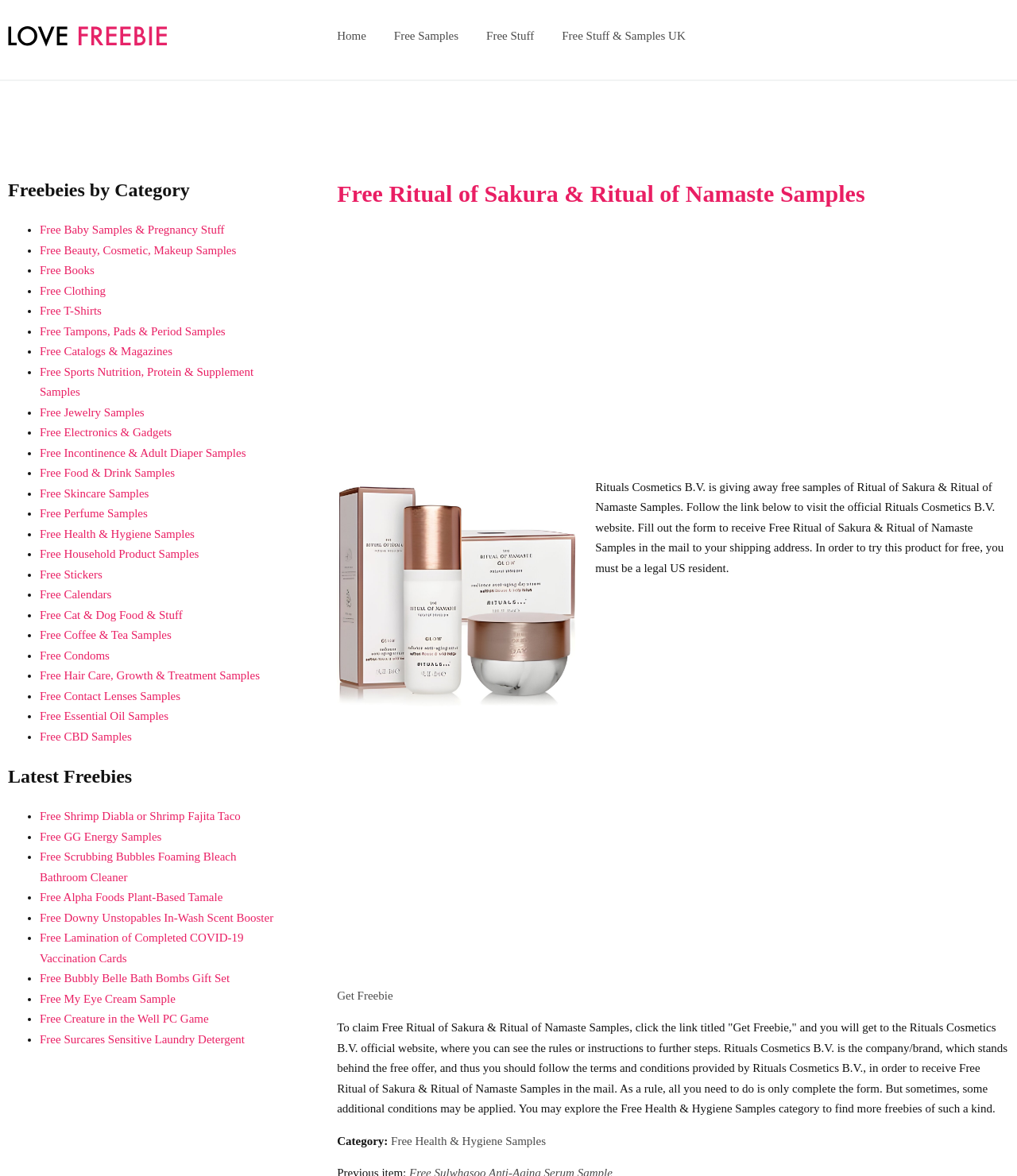What is the condition to try the product for free?
Based on the image, respond with a single word or phrase.

Be a legal US resident